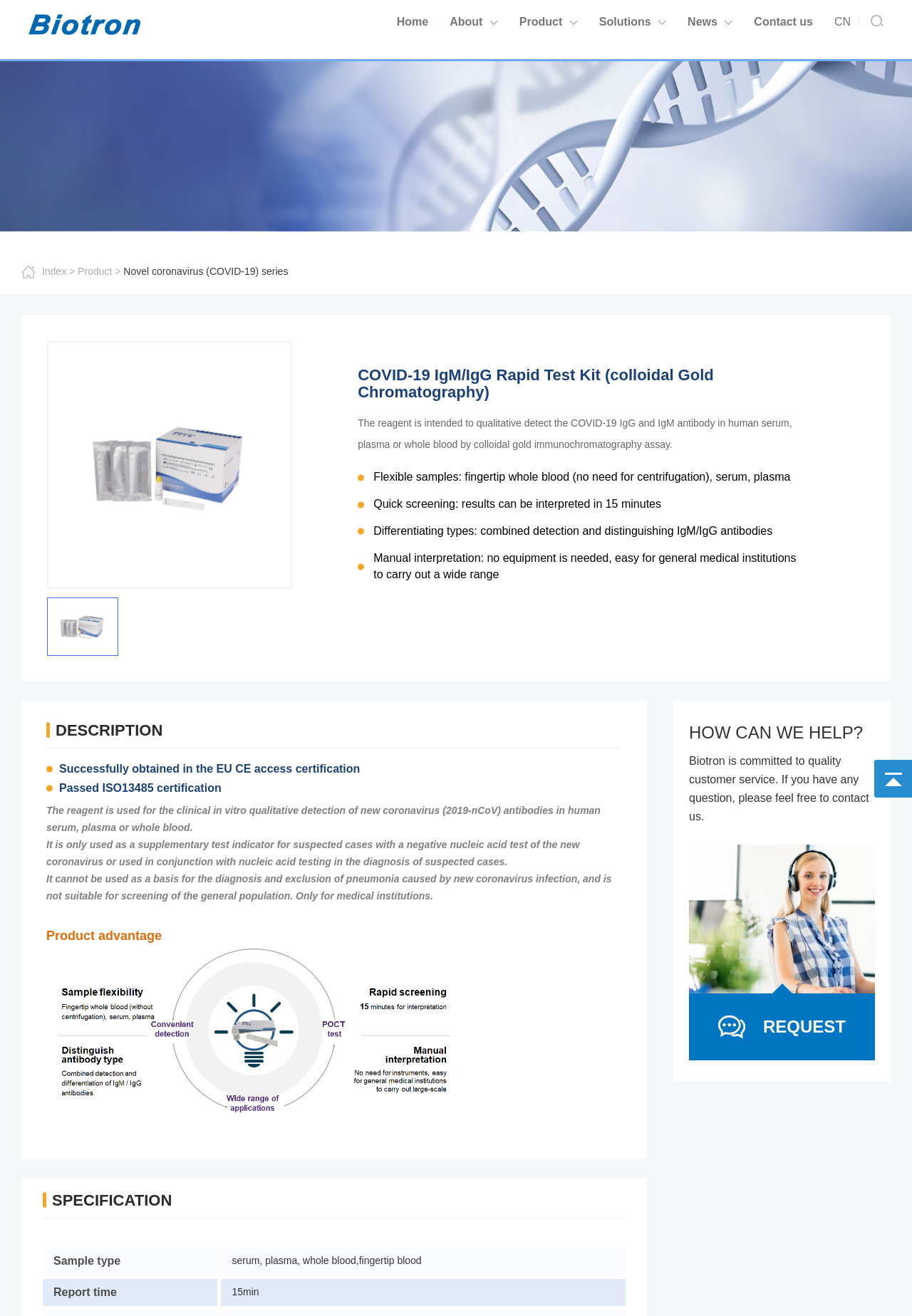Find the bounding box coordinates of the clickable area required to complete the following action: "Click the Home link".

[0.435, 0.011, 0.47, 0.023]